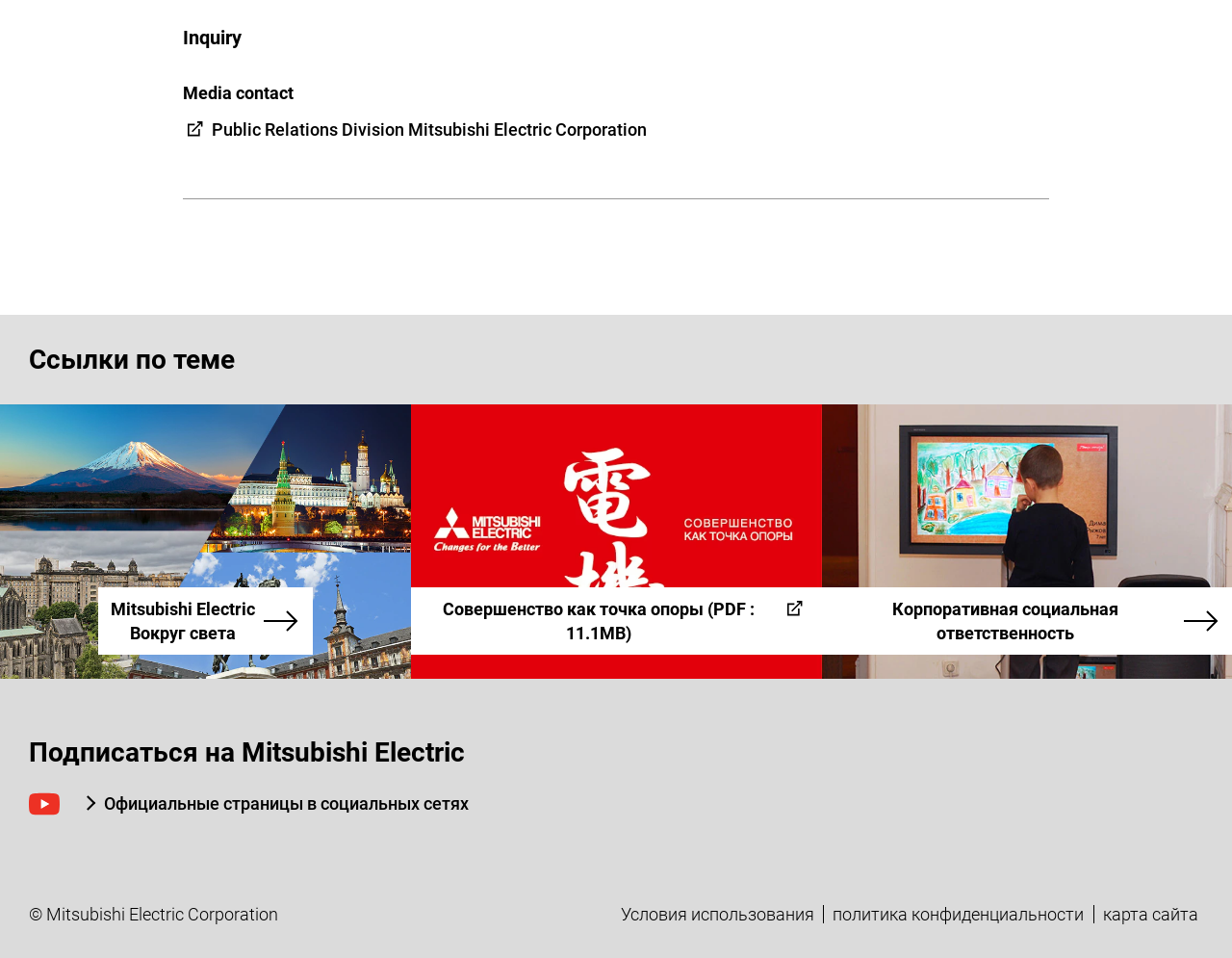Give the bounding box coordinates for the element described by: "Официальные страницы в социальных сетях".

[0.067, 0.828, 0.38, 0.849]